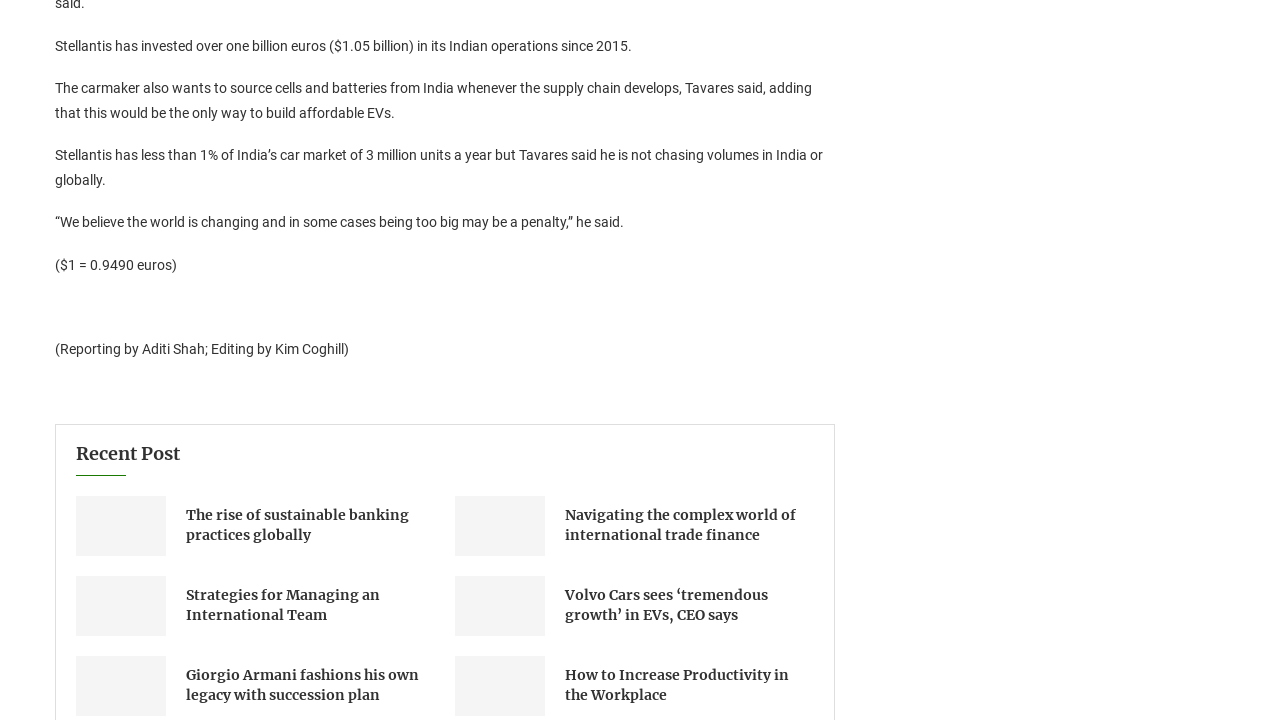Locate the bounding box coordinates of the element that needs to be clicked to carry out the instruction: "View the news about Volvo Cars' growth in EVs". The coordinates should be given as four float numbers ranging from 0 to 1, i.e., [left, top, right, bottom].

[0.355, 0.8, 0.426, 0.883]